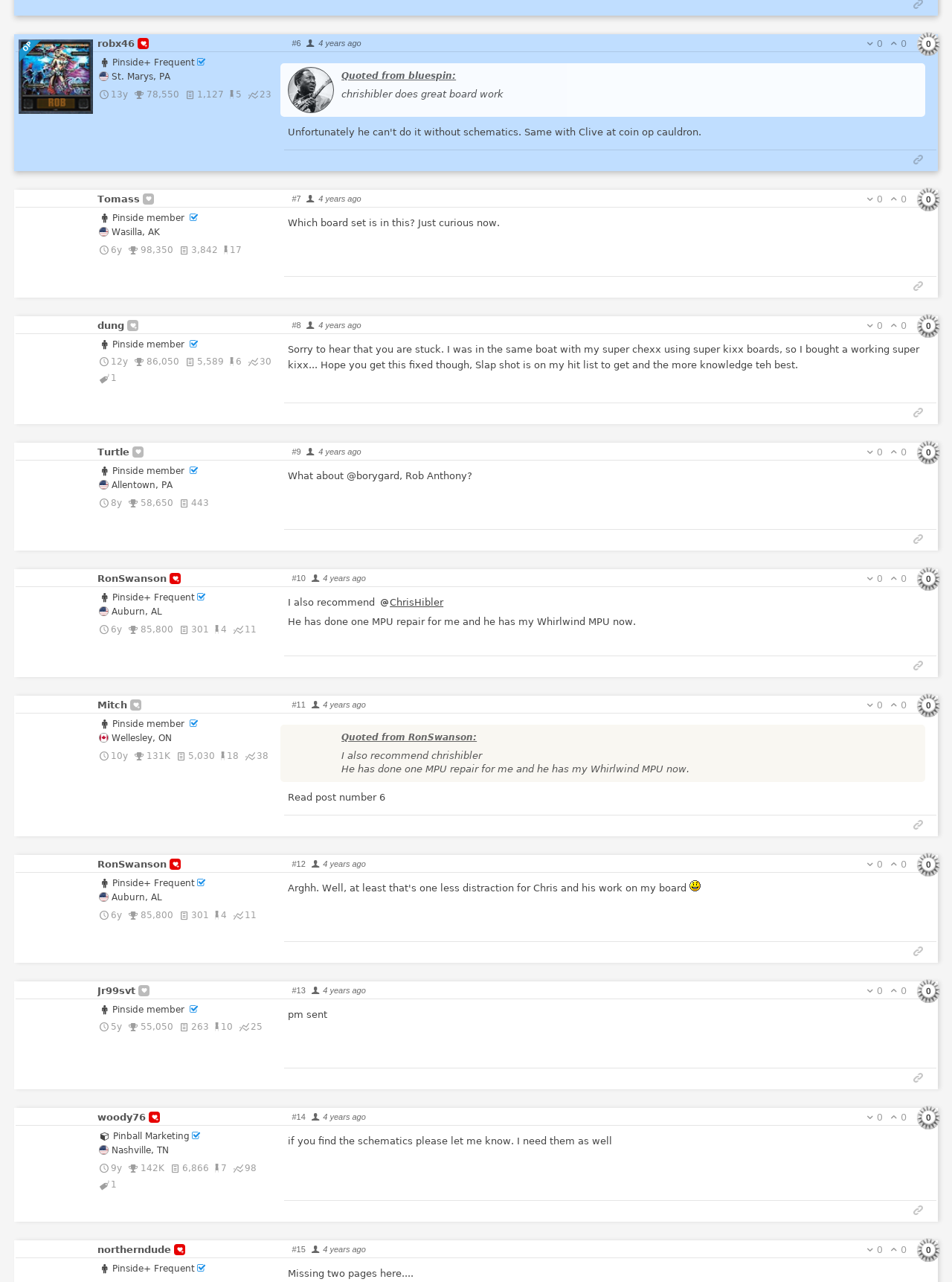Locate the bounding box coordinates of the segment that needs to be clicked to meet this instruction: "View the post from dung".

[0.103, 0.249, 0.299, 0.259]